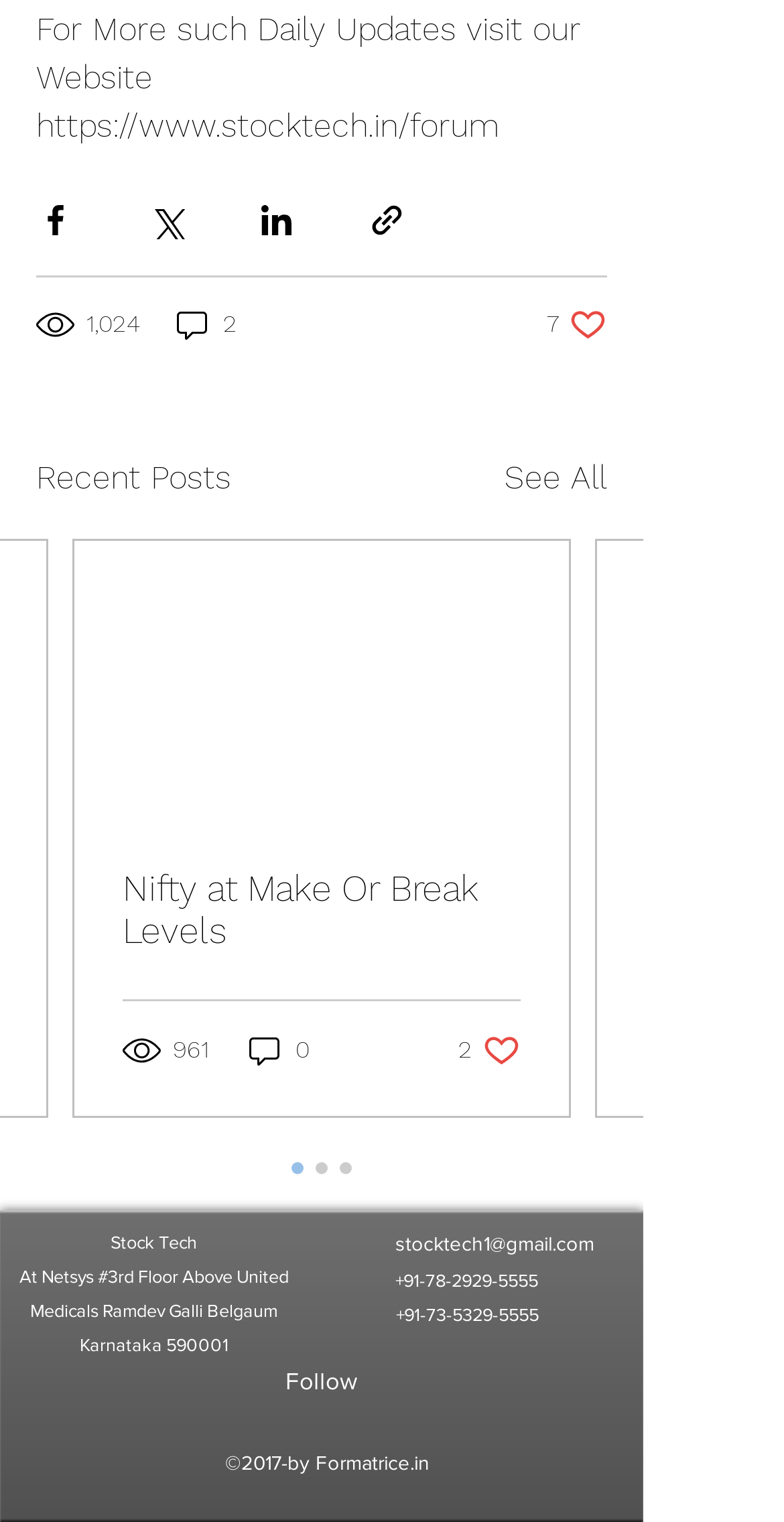Determine the coordinates of the bounding box that should be clicked to complete the instruction: "Download the NPS app on the App Store". The coordinates should be represented by four float numbers between 0 and 1: [left, top, right, bottom].

None